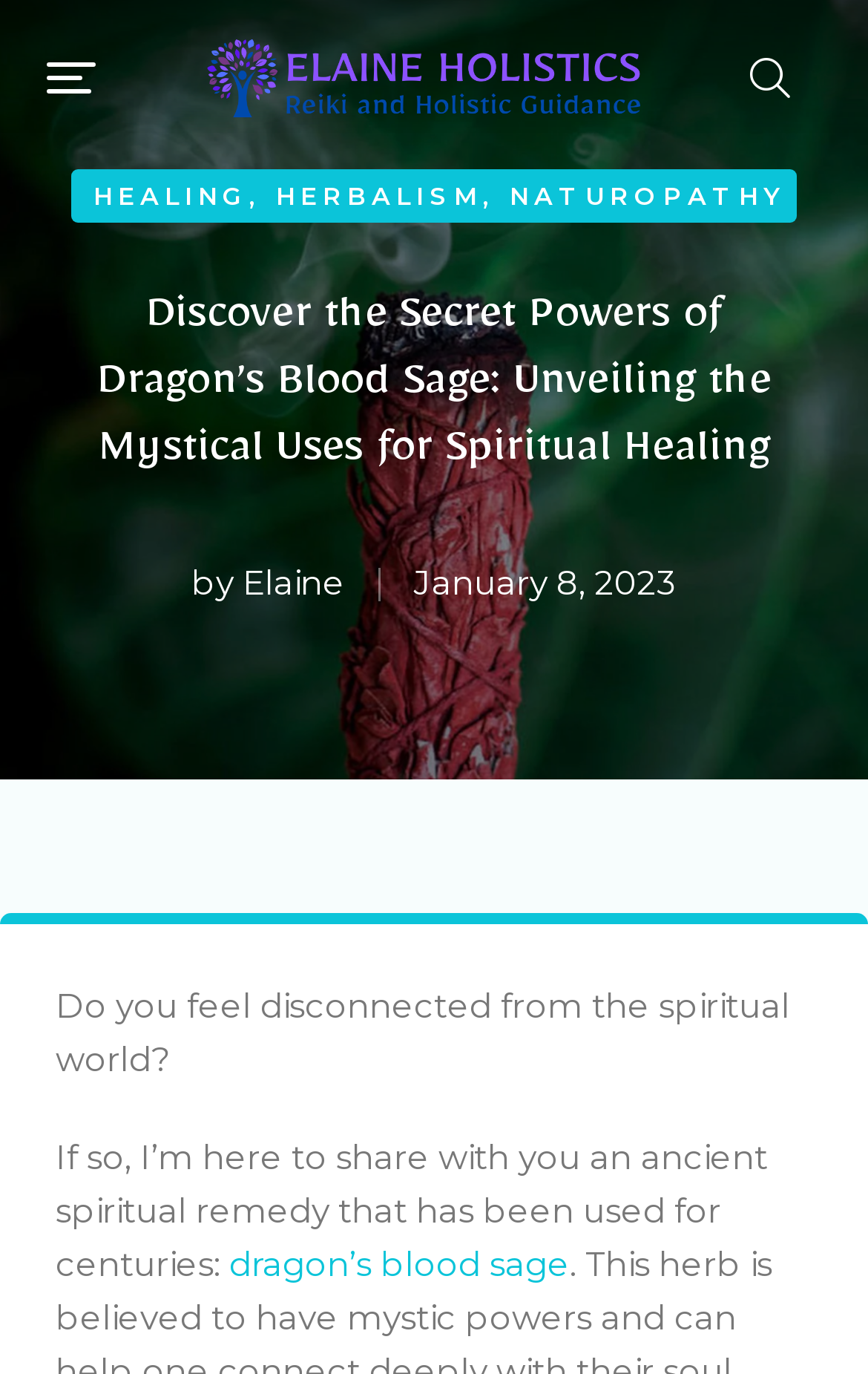What is the spiritual remedy mentioned in the article?
From the image, respond with a single word or phrase.

dragon's blood sage